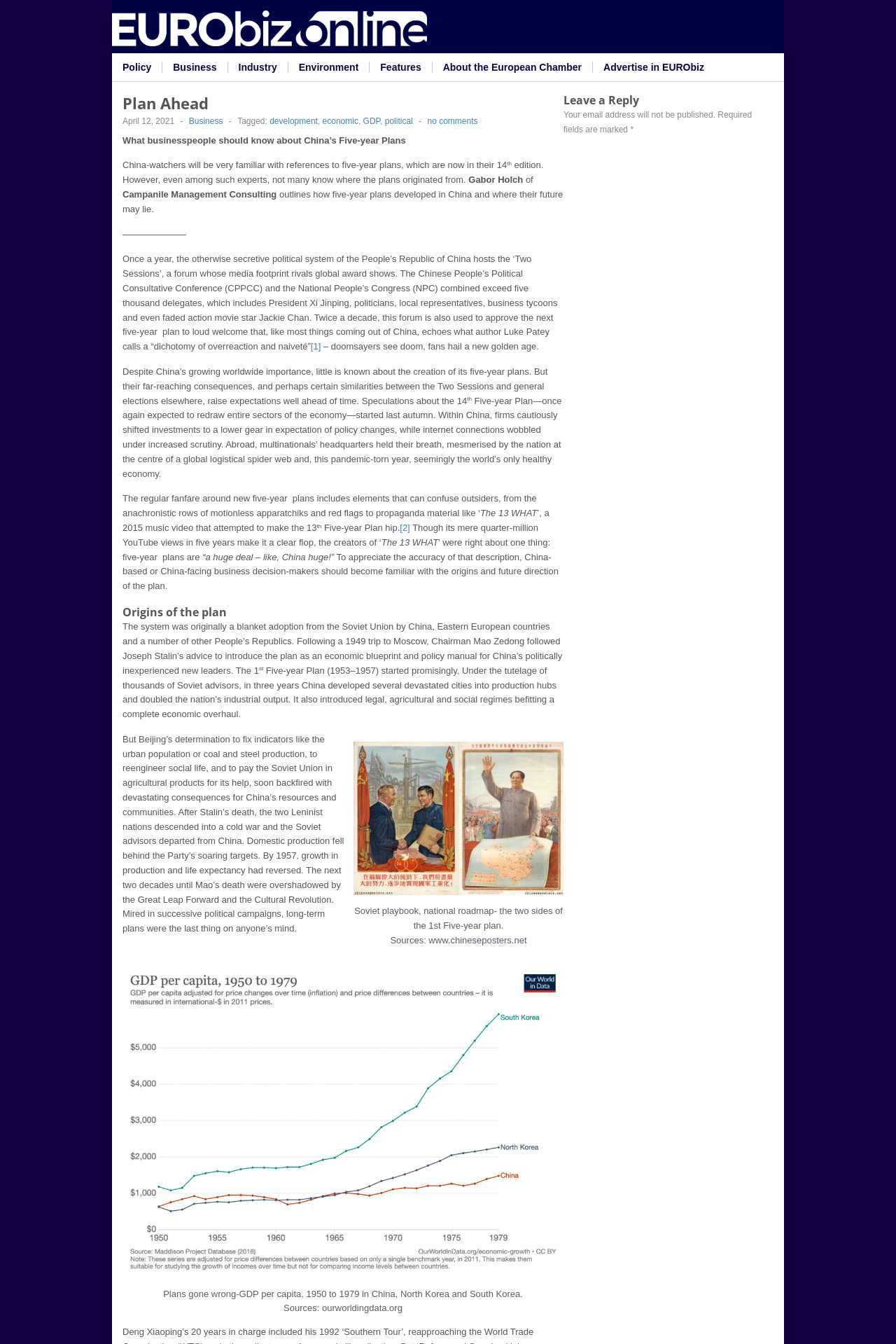Please find the bounding box coordinates for the clickable element needed to perform this instruction: "Click on the 'EURObiz' link".

[0.125, 0.008, 0.477, 0.034]